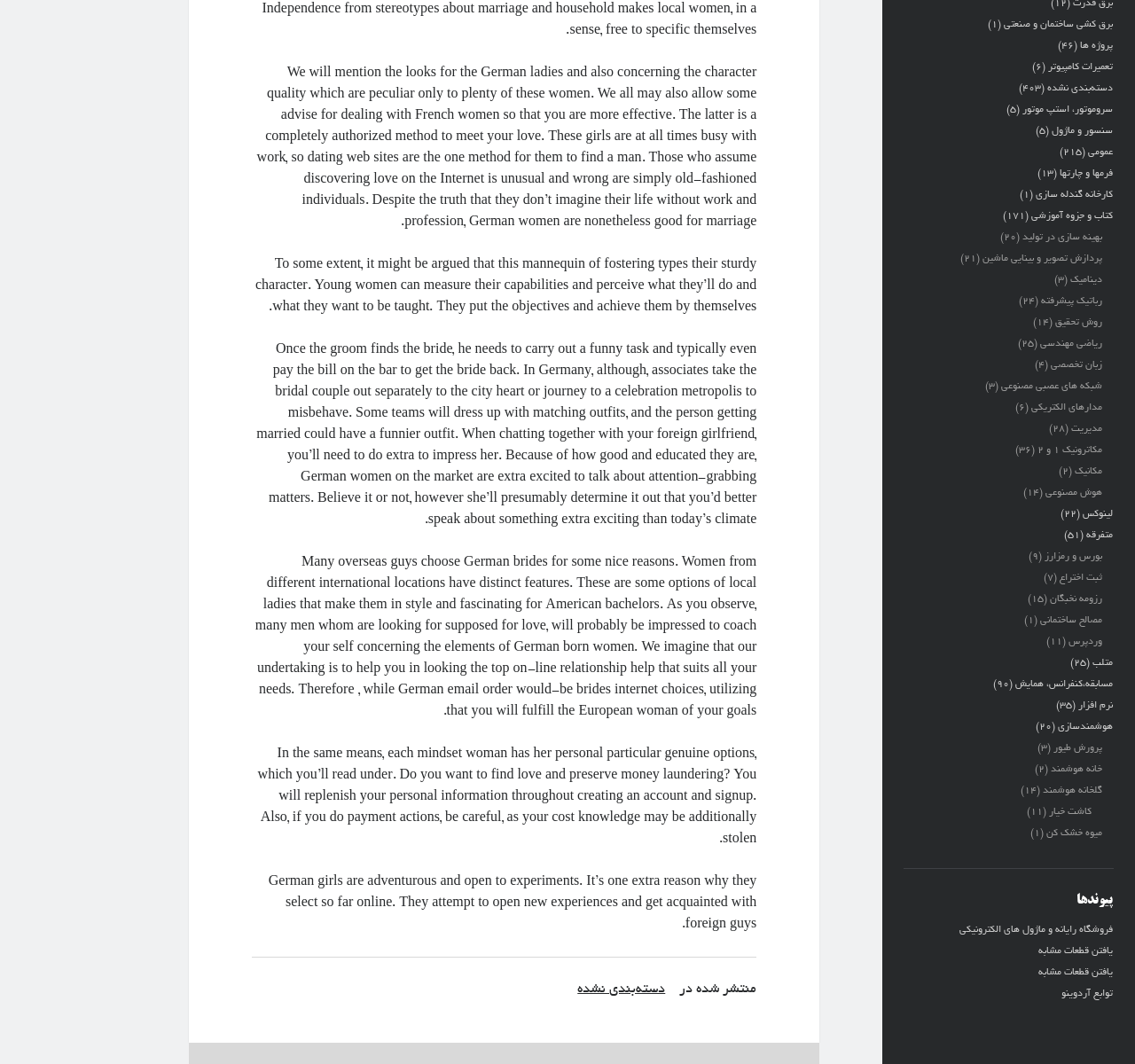Please identify the bounding box coordinates of the area I need to click to accomplish the following instruction: "Go to فروشگاه رایانه و ماژول های الکترونیکی".

[0.846, 0.869, 0.981, 0.879]